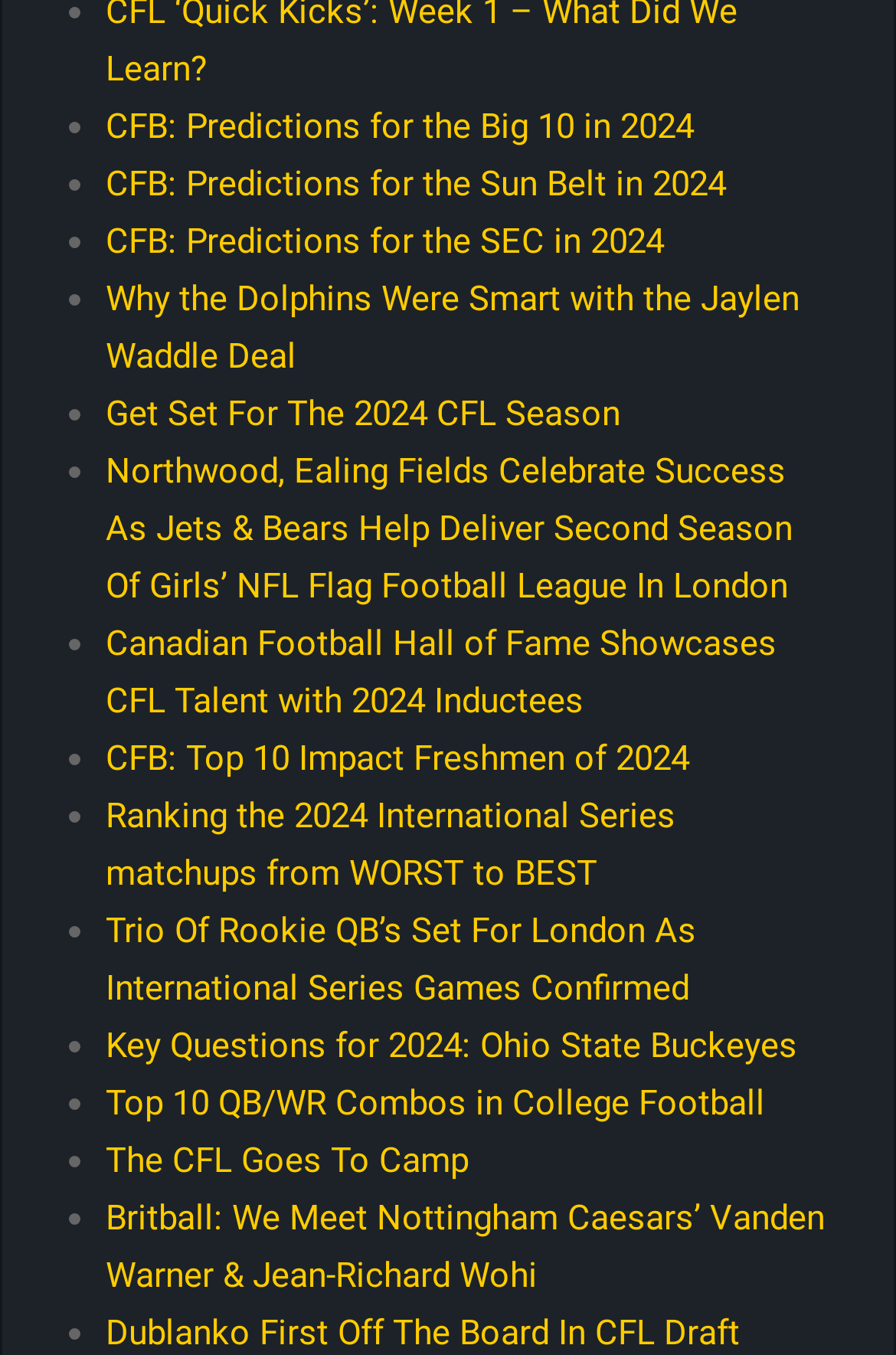Is the link 'Get Set For The 2024 CFL Season' related to American football?
Based on the image, answer the question with as much detail as possible.

The link 'Get Set For The 2024 CFL Season' is related to the Canadian Football League (CFL), which is a professional American football league in Canada. Although it's not directly related to the National Football League (NFL) in the United States, it is still related to American football.